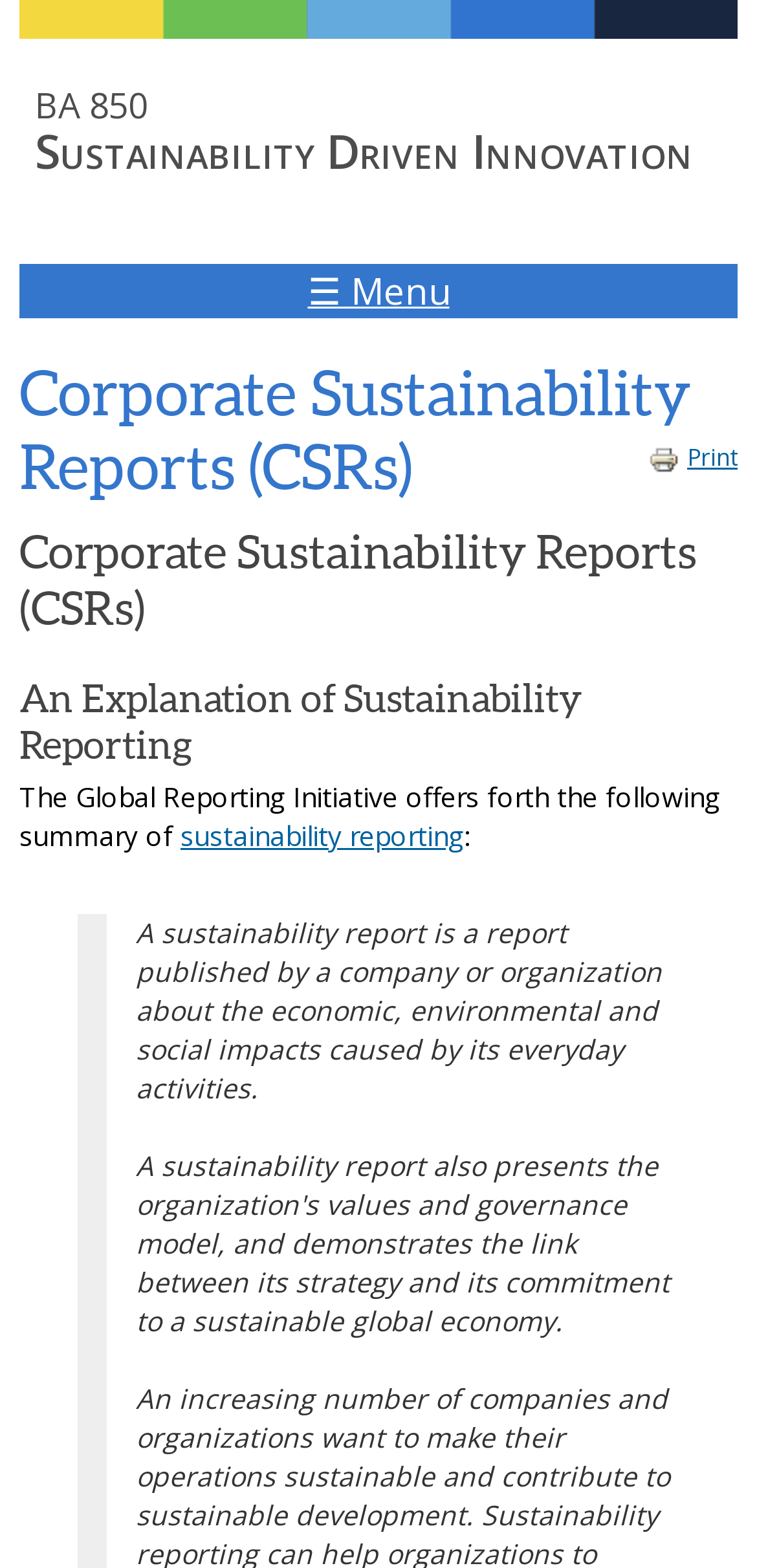Determine the bounding box for the HTML element described here: "Print". The coordinates should be given as [left, top, right, bottom] with each number being a float between 0 and 1.

[0.856, 0.281, 0.974, 0.302]